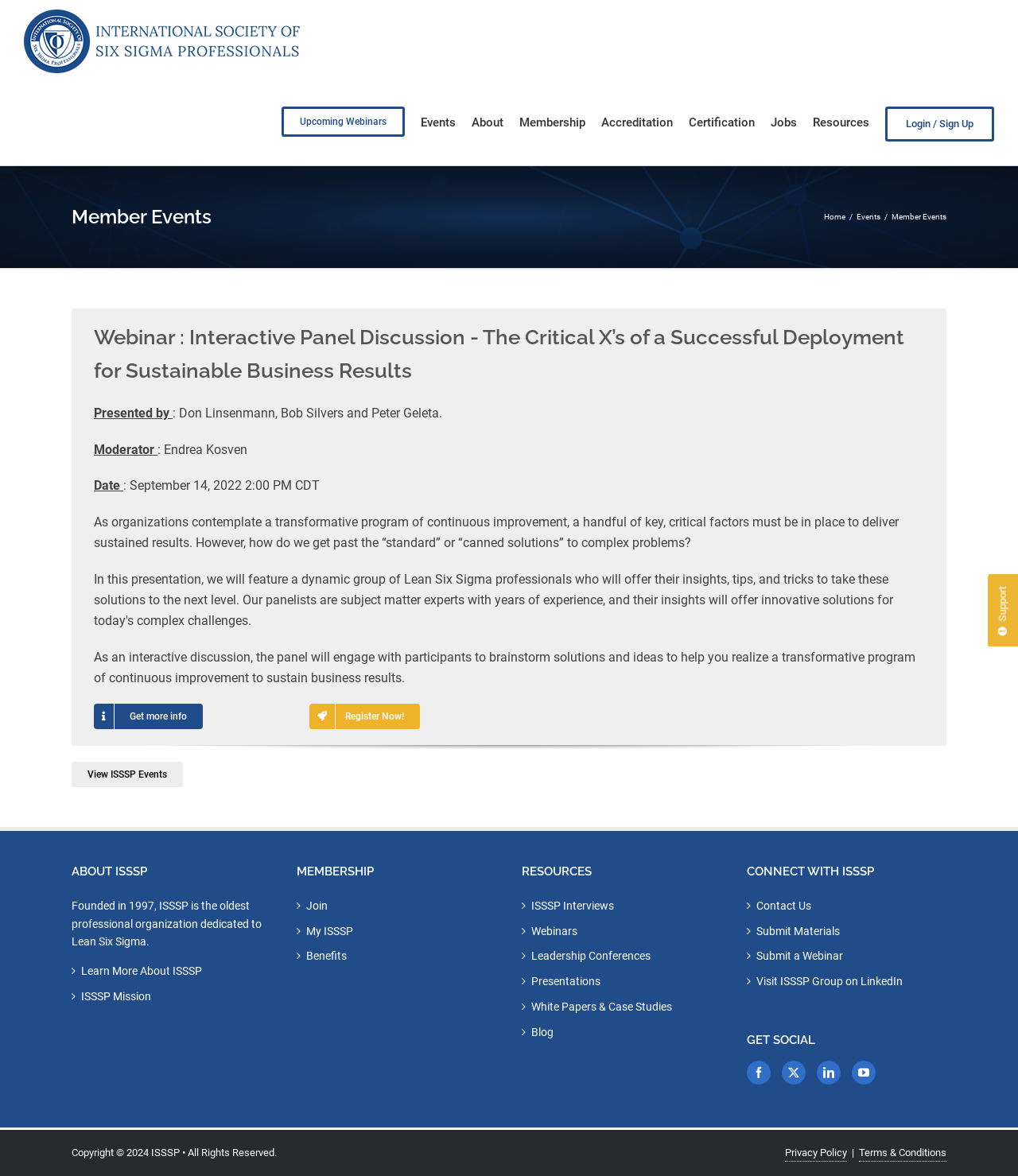Using the details in the image, give a detailed response to the question below:
What is the purpose of the 'Get more info' link?

I found the answer by looking at the link on the webpage, which says 'Get more info'. This suggests that the purpose of the link is to provide more information about the webinar or the topic.